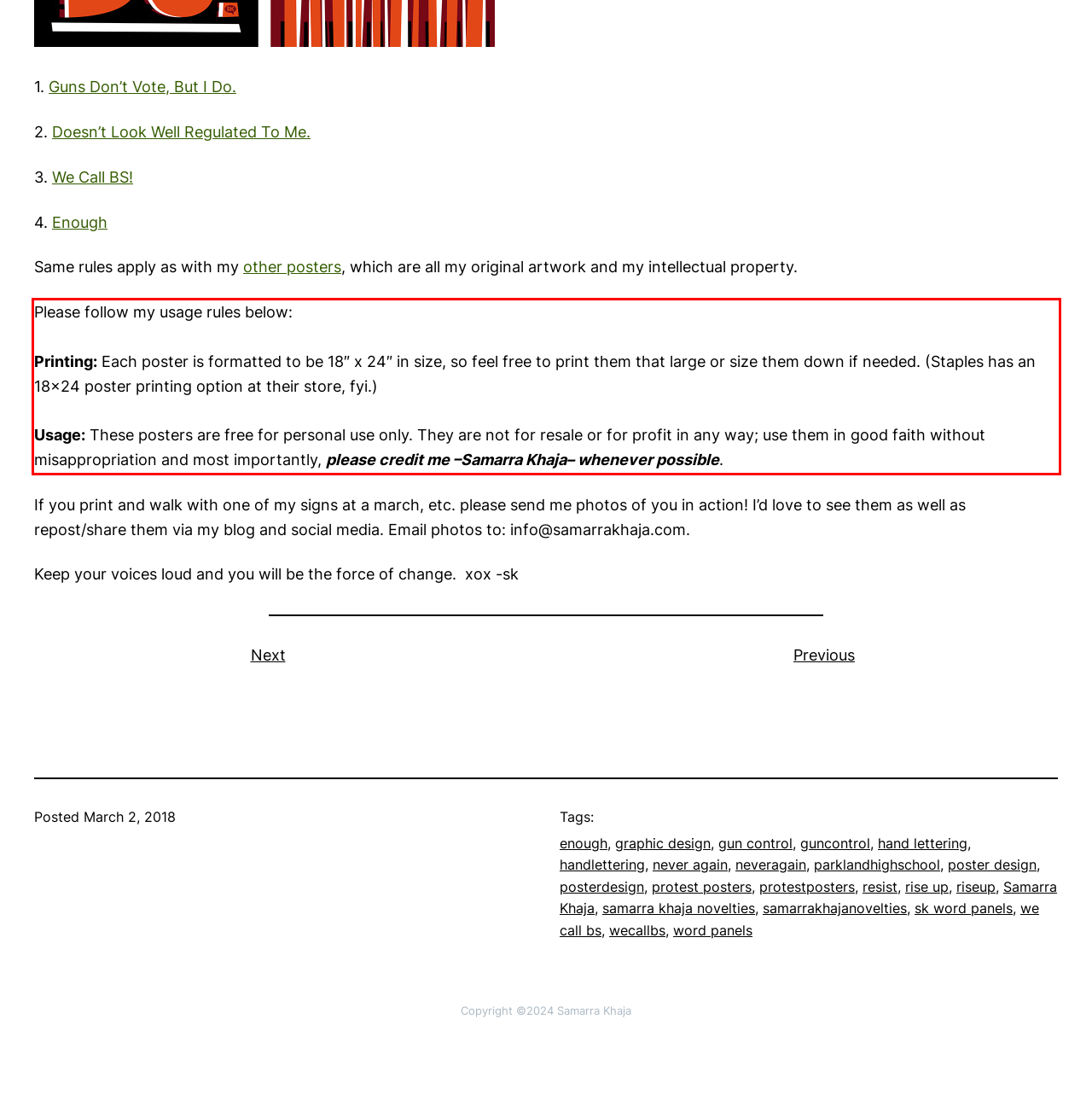Review the screenshot of the webpage and recognize the text inside the red rectangle bounding box. Provide the extracted text content.

Please follow my usage rules below: Printing: Each poster is formatted to be 18″ x 24″ in size, so feel free to print them that large or size them down if needed. (Staples has an 18×24 poster printing option at their store, fyi.) Usage: These posters are free for personal use only. They are not for resale or for profit in any way; use them in good faith without misappropriation and most importantly, please credit me –Samarra Khaja– whenever possible.